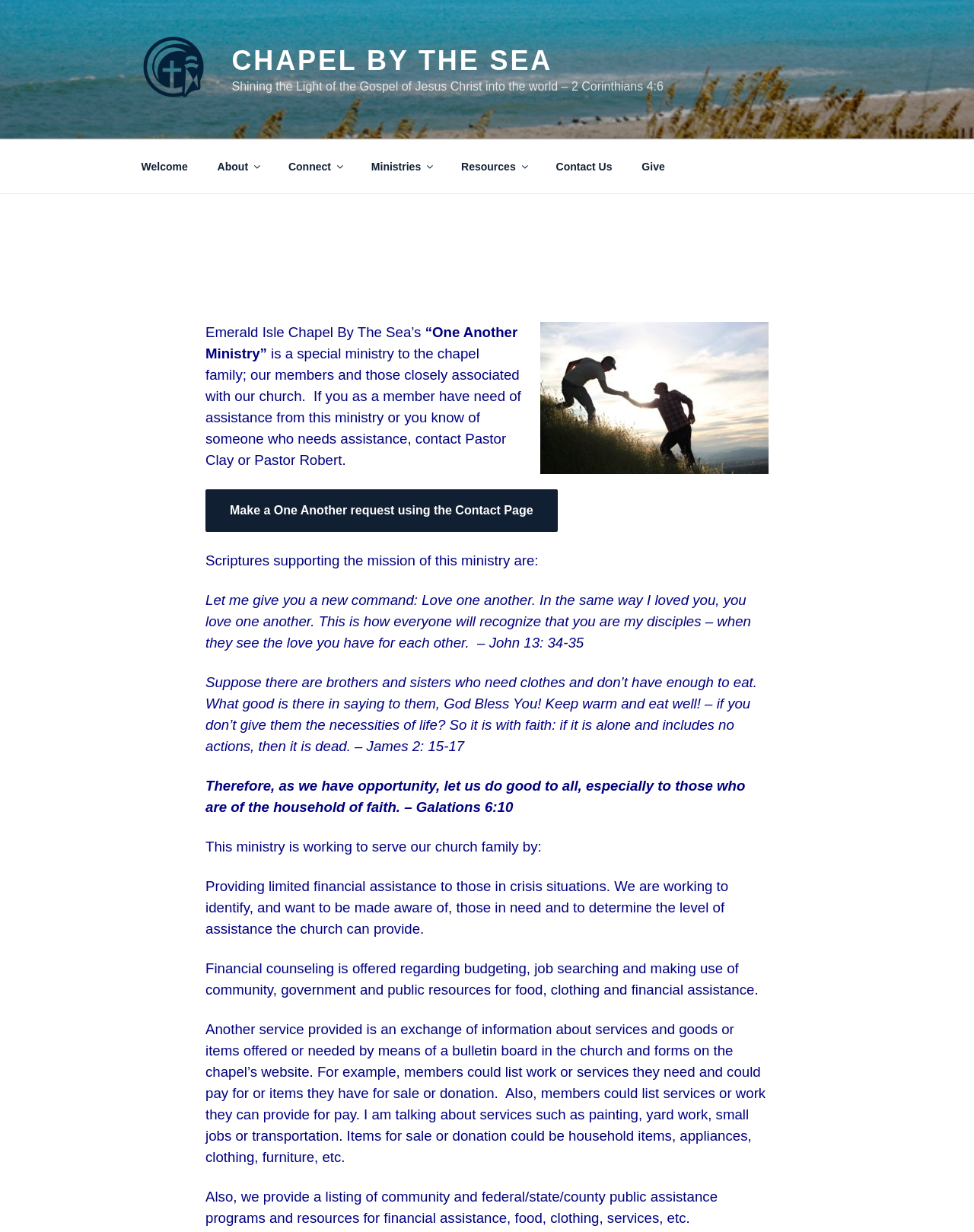Please determine the bounding box coordinates of the element to click on in order to accomplish the following task: "Click the 'Give' link". Ensure the coordinates are four float numbers ranging from 0 to 1, i.e., [left, top, right, bottom].

[0.645, 0.12, 0.696, 0.15]